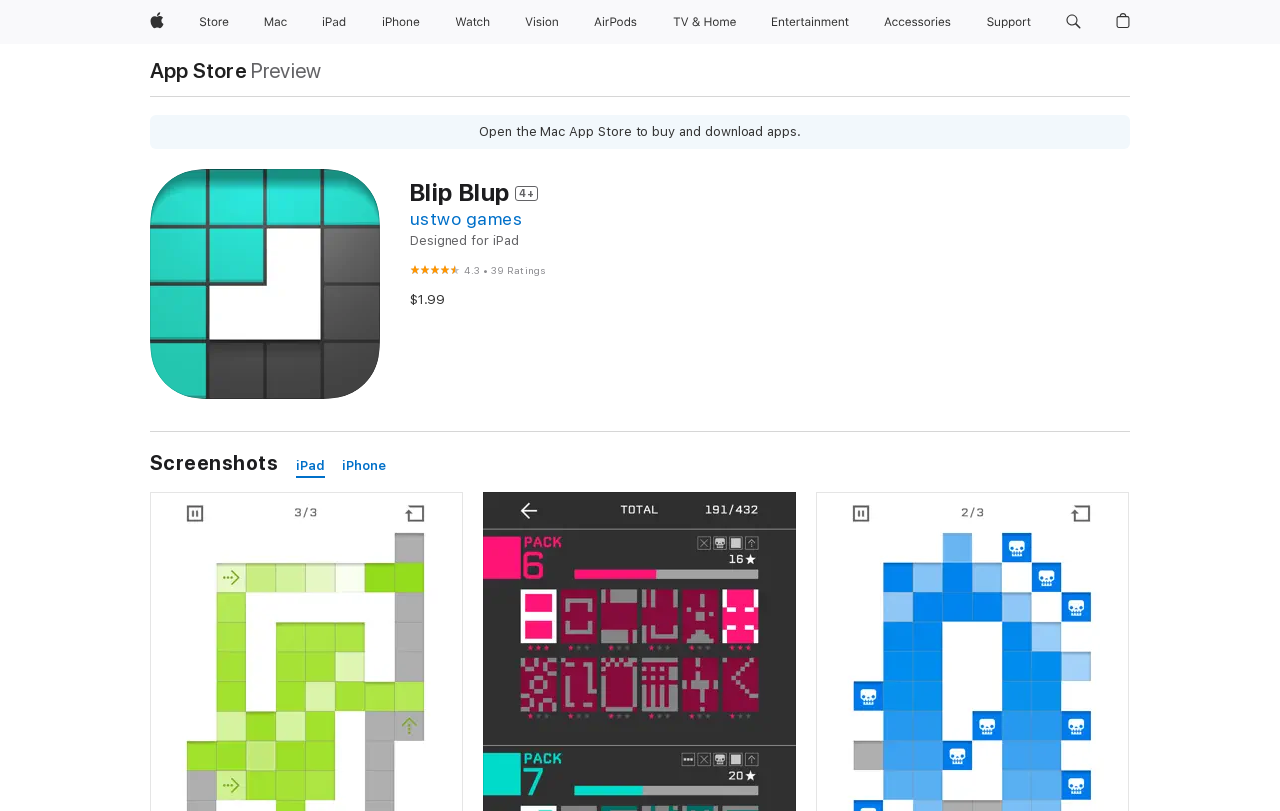Explain the webpage's layout and main content in detail.

This webpage is about the game "Blip Blup" on the App Store. At the top, there is a navigation bar with links to various Apple products and services, including Apple, Store, Mac, iPad, iPhone, Watch, Vision, AirPods, TV and Home, Entertainment, Accessories, and Support. Each link has a corresponding image. There are also buttons for searching apple.com and accessing the shopping bag.

Below the navigation bar, there is a section dedicated to the game "Blip Blup". It has a heading with the game's name and a rating of 4.3 out of 5, along with the number of ratings. The game is described as being designed for iPad and is available for $1.99.

To the right of the game's description, there are screenshots of the game on different devices, including iPad and iPhone. There are also links to the App Store and a preview of the game.

At the very top of the page, there is an alert with a message about opening the Mac App Store to buy and download apps.